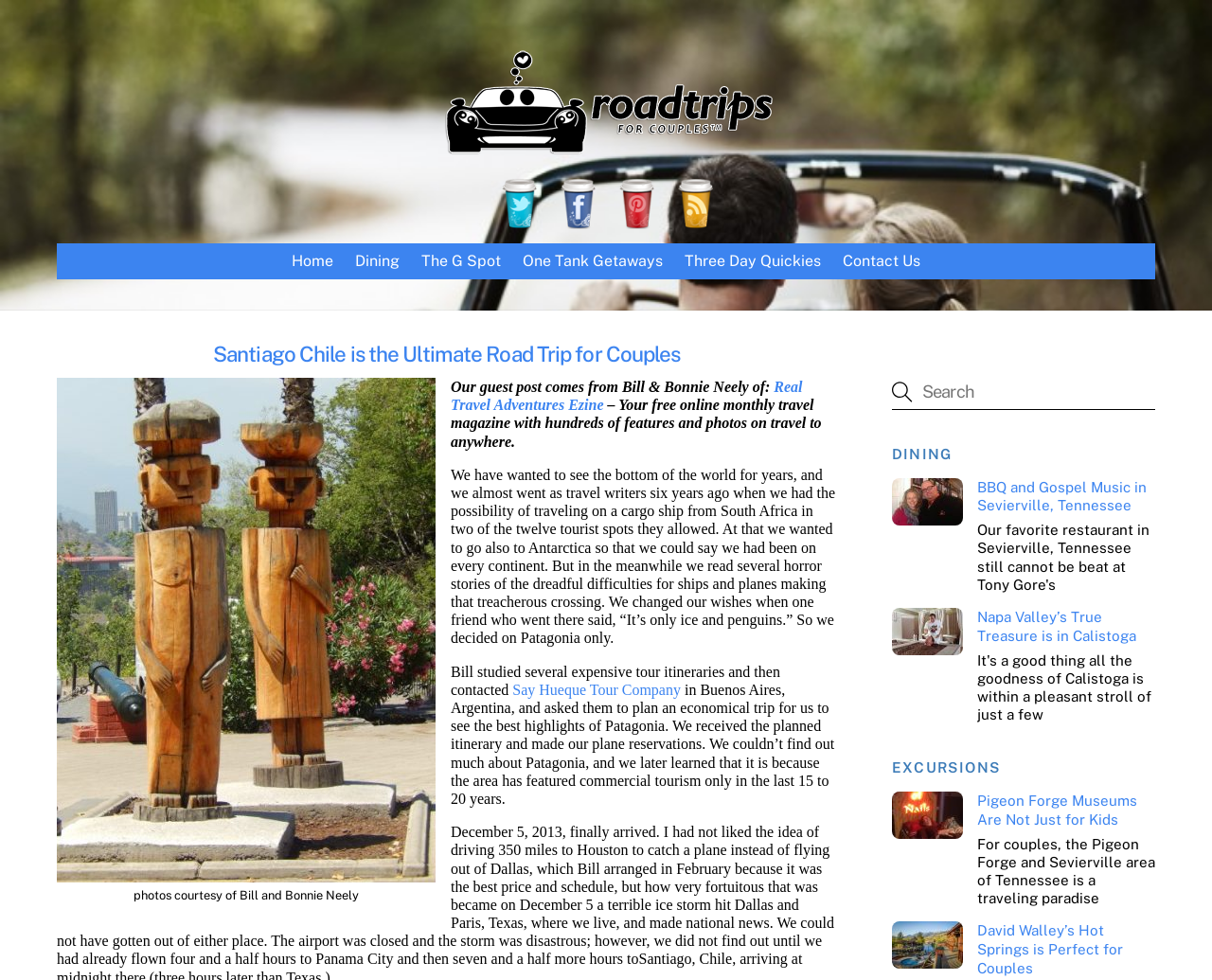Analyze the image and give a detailed response to the question:
What is the name of the tour company contacted by Bill?

I found the answer by reading the text 'Bill studied several expensive tour itineraries and then contacted' and the link 'Say Hueque Tour Company' that follows it, which suggests that it is the tour company contacted by Bill.